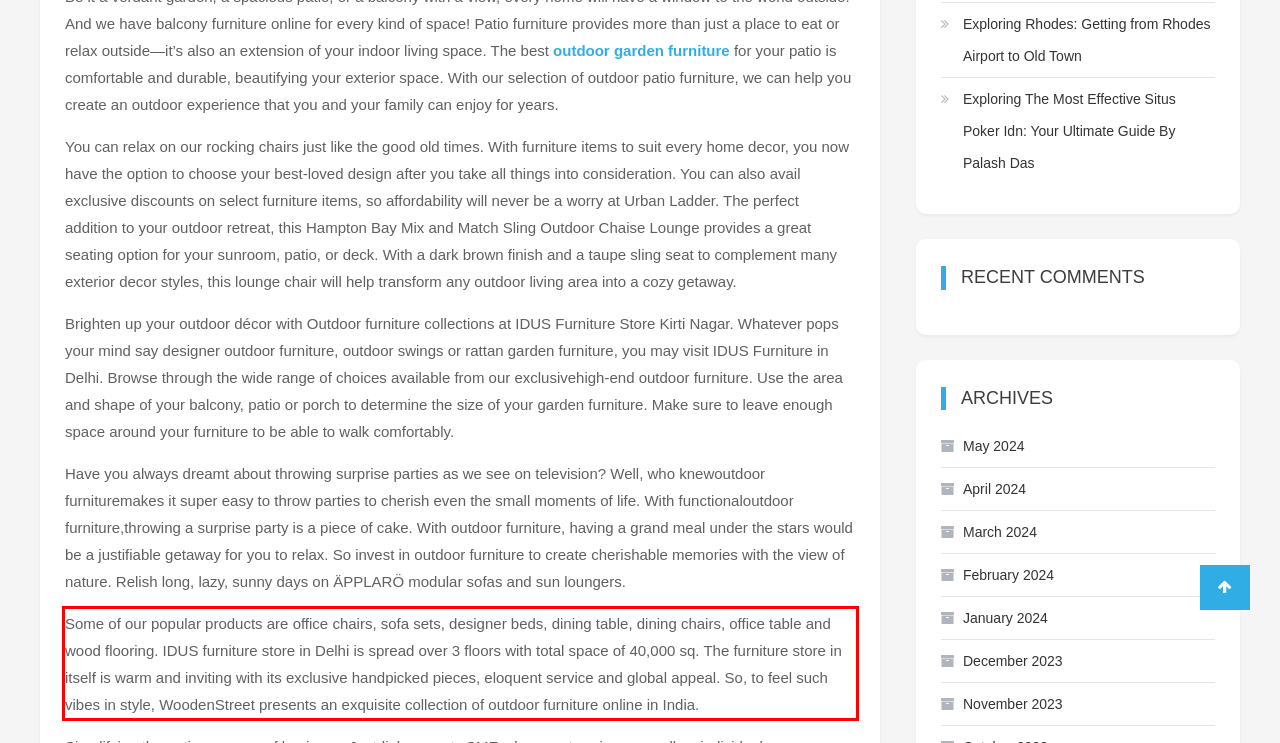Observe the screenshot of the webpage that includes a red rectangle bounding box. Conduct OCR on the content inside this red bounding box and generate the text.

Some of our popular products are office chairs, sofa sets, designer beds, dining table, dining chairs, office table and wood flooring. IDUS furniture store in Delhi is spread over 3 floors with total space of 40,000 sq. The furniture store in itself is warm and inviting with its exclusive handpicked pieces, eloquent service and global appeal. So, to feel such vibes in style, WoodenStreet presents an exquisite collection of outdoor furniture online in India.